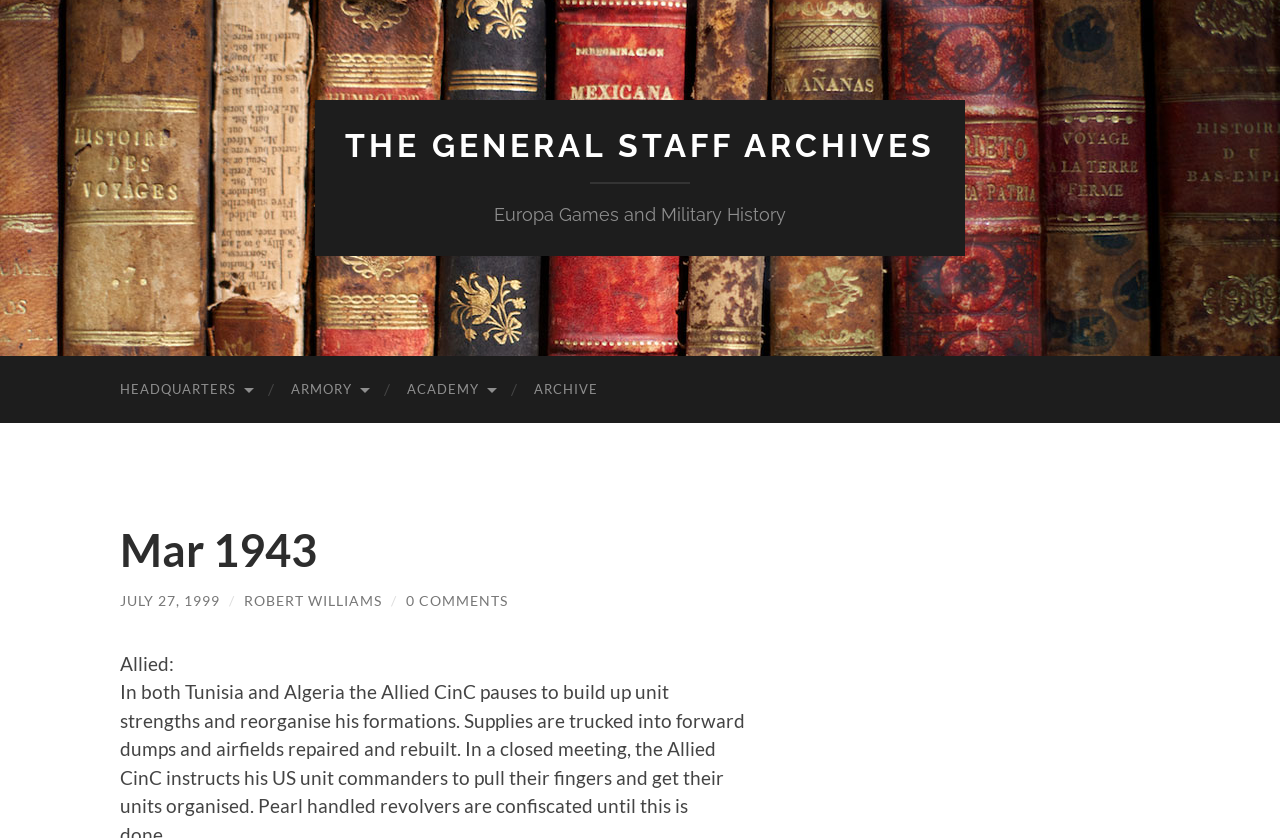Please determine the bounding box of the UI element that matches this description: July 27, 1999. The coordinates should be given as (top-left x, top-left y, bottom-right x, bottom-right y), with all values between 0 and 1.

[0.094, 0.706, 0.172, 0.727]